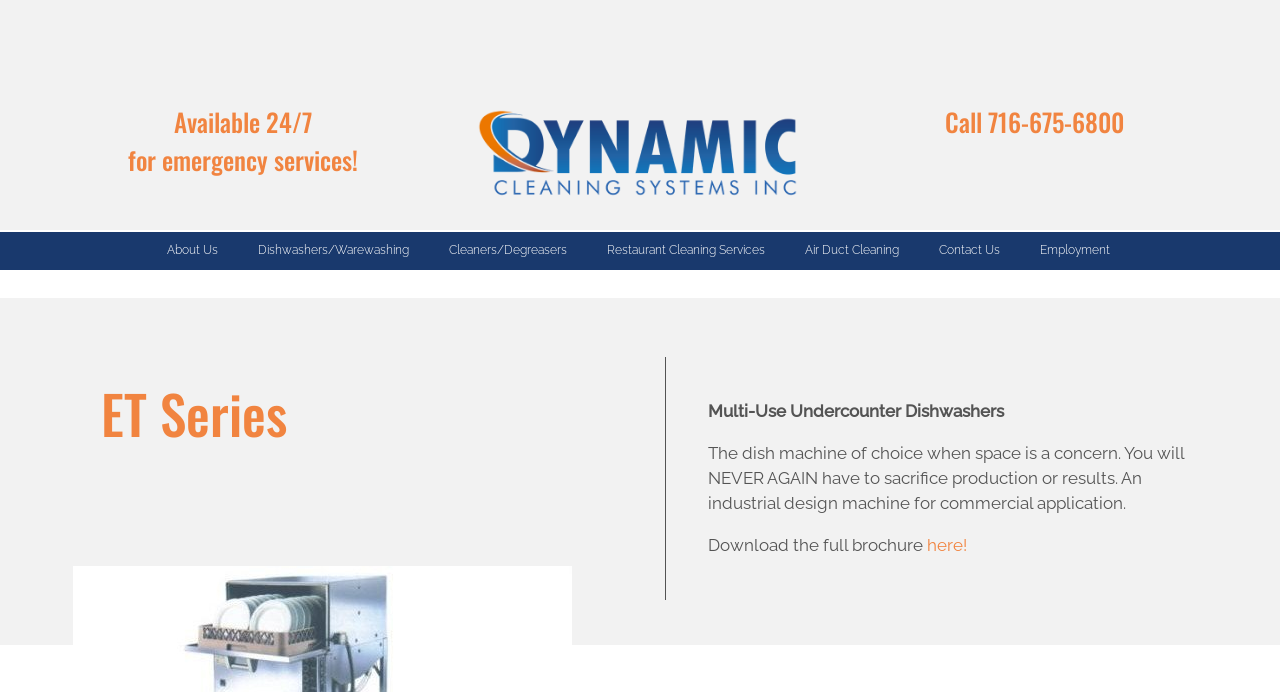Please identify the bounding box coordinates of the clickable area that will allow you to execute the instruction: "Click on 'here!' to download the full brochure".

[0.724, 0.773, 0.755, 0.802]